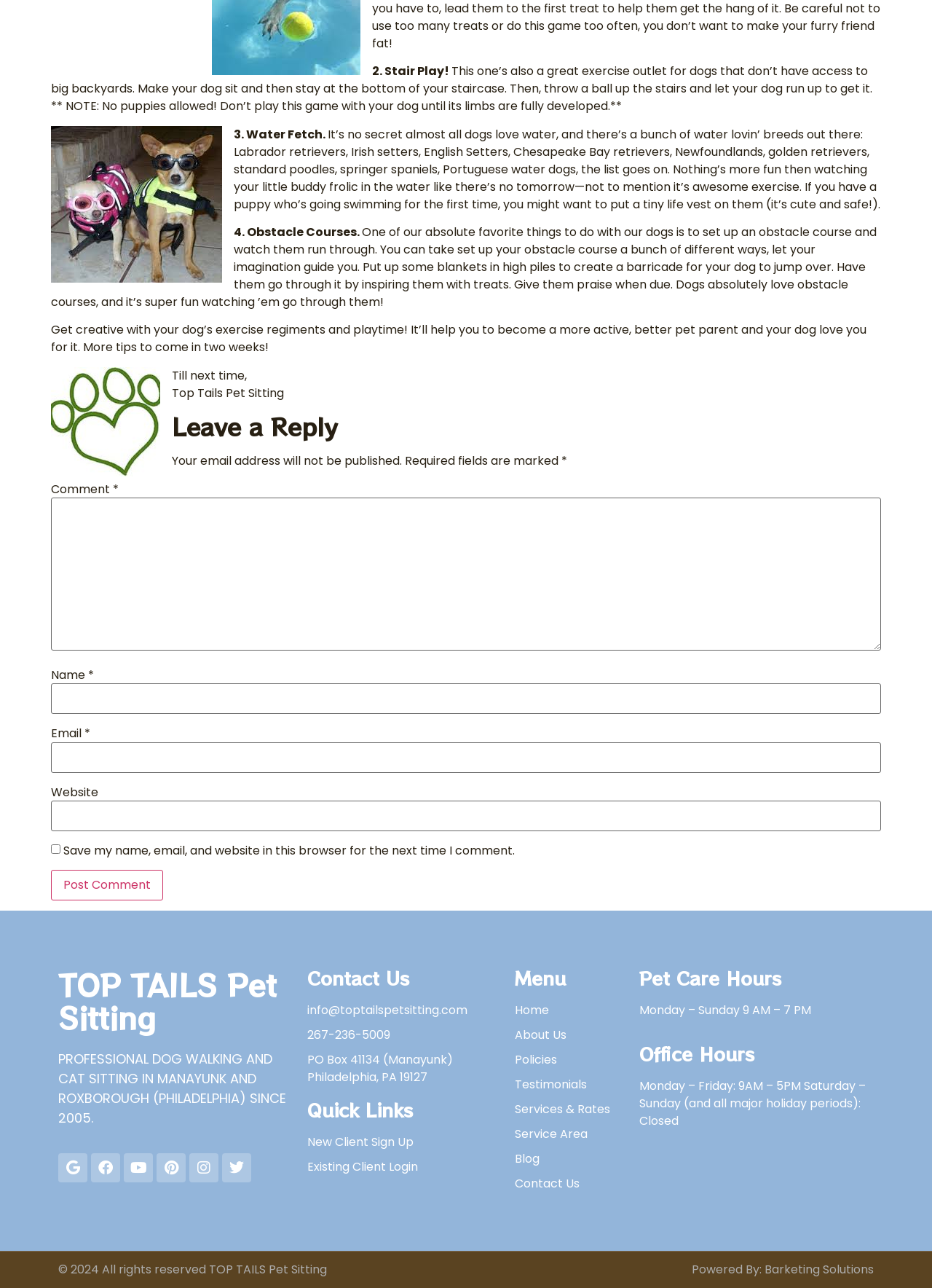Identify the bounding box of the UI component described as: "Join Gulf Winds Track Club".

None